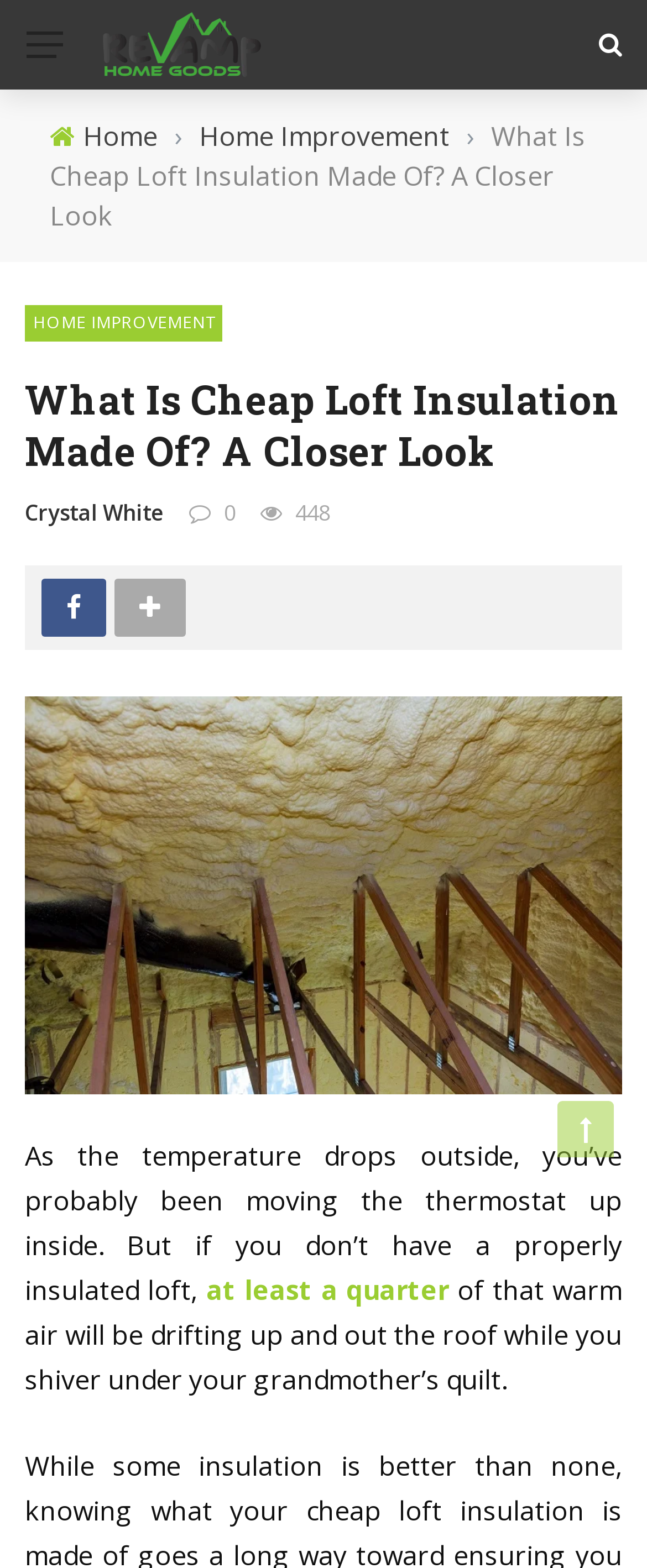Generate the text content of the main heading of the webpage.

What Is Cheap Loft Insulation Made Of? A Closer Look